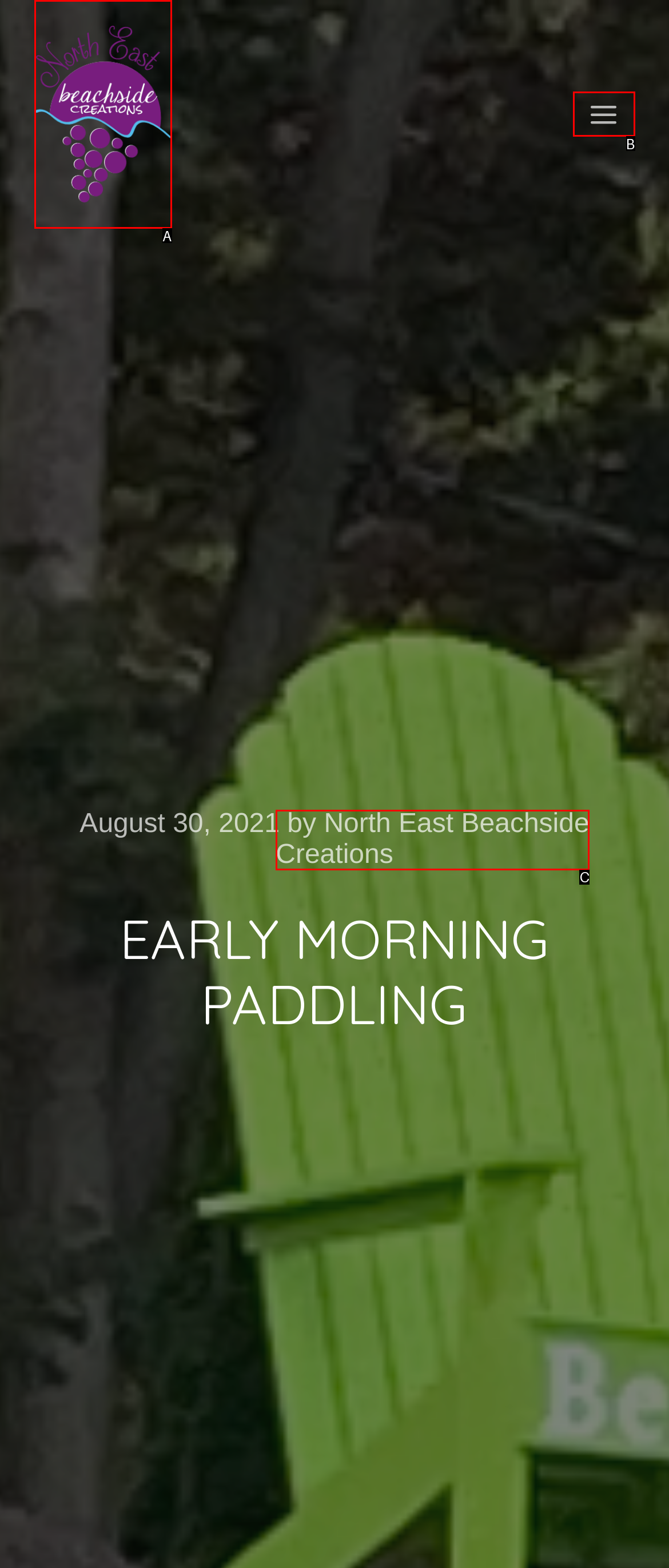Which HTML element matches the description: North East Beachside Creations the best? Answer directly with the letter of the chosen option.

C